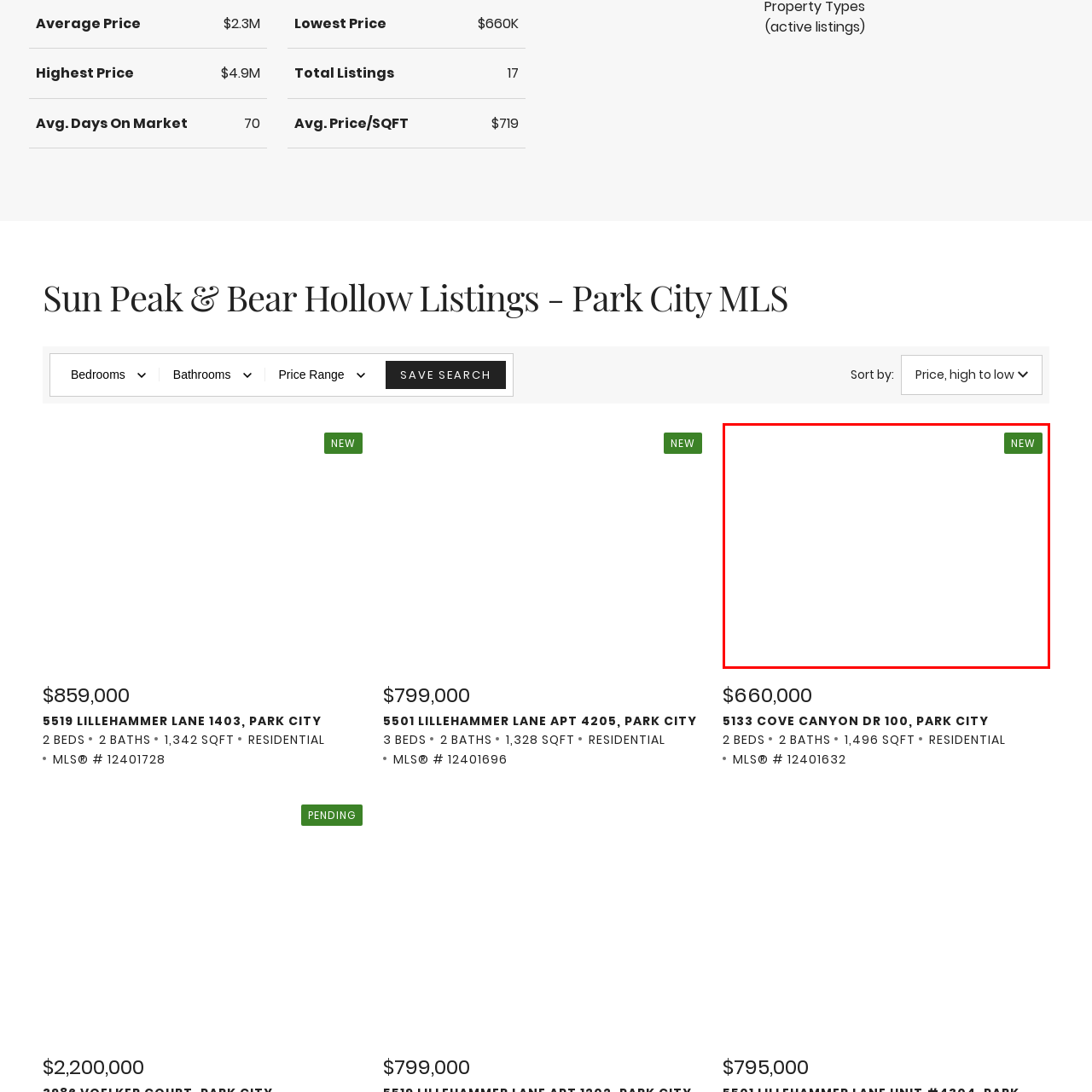Write a thorough description of the contents of the image marked by the red outline.

The image showcases a property listing for a residence located at 5133 Cove Canyon Dr, Unit 100, in Park City. Prominently displayed in the top corner is a green badge labeled "NEW," indicating that this listing is newly available on the market. The caption includes essential details about the property, including its price, which is set at $660,000. Additionally, the listing highlights the property features: it offers 2 bedrooms and 2 bathrooms within a spacious layout of 1,496 square feet. The designation of "RESIDENTIAL" confirms it is a residential property, and it is identified under MLS® number 12401632, streamlining potential buyers' search for more information. This listing invites prospective buyers to explore a fresh opportunity in the vibrant Park City real estate market.